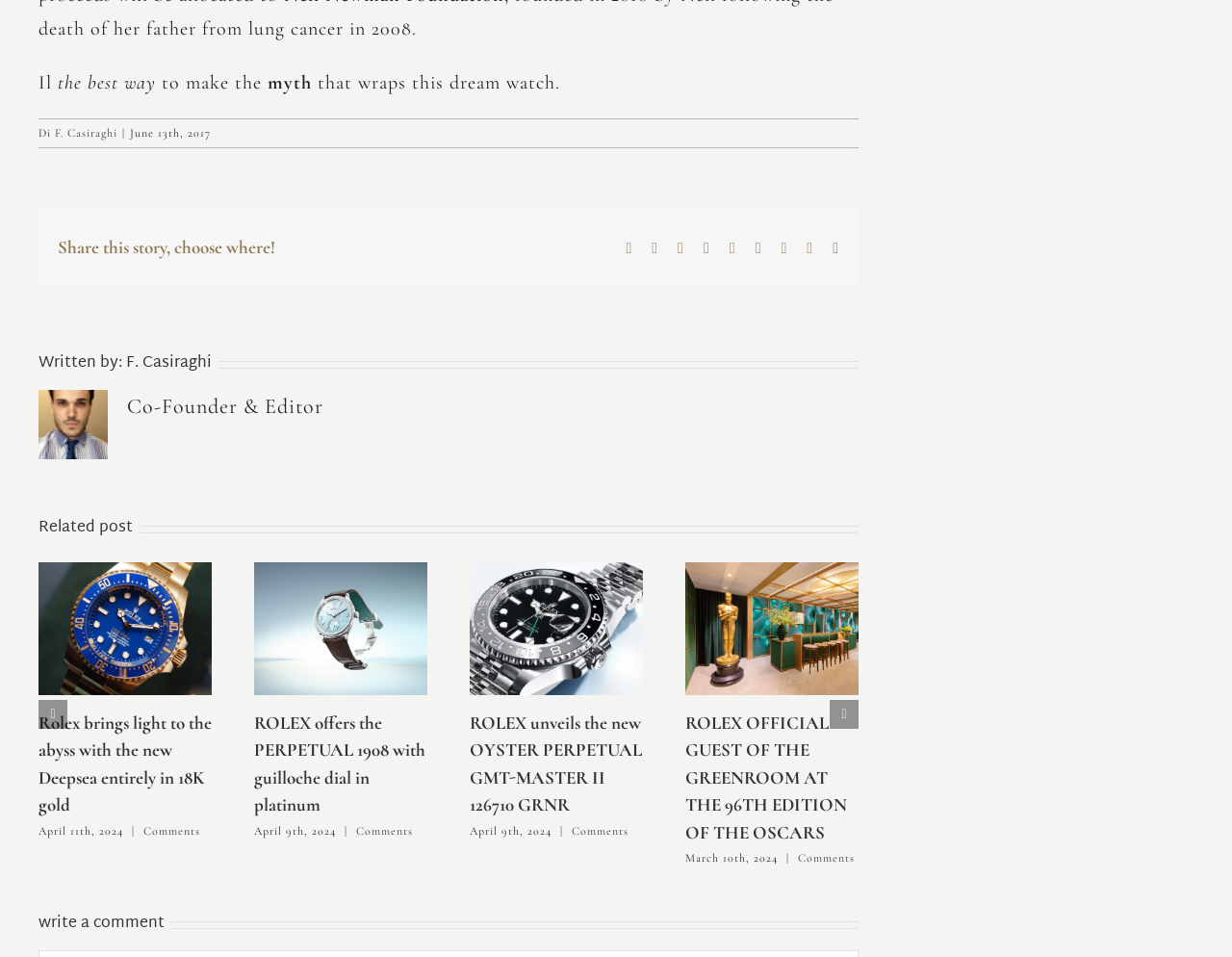Please determine the bounding box coordinates of the area that needs to be clicked to complete this task: 'Visit the Pittsburgh East office'. The coordinates must be four float numbers between 0 and 1, formatted as [left, top, right, bottom].

None